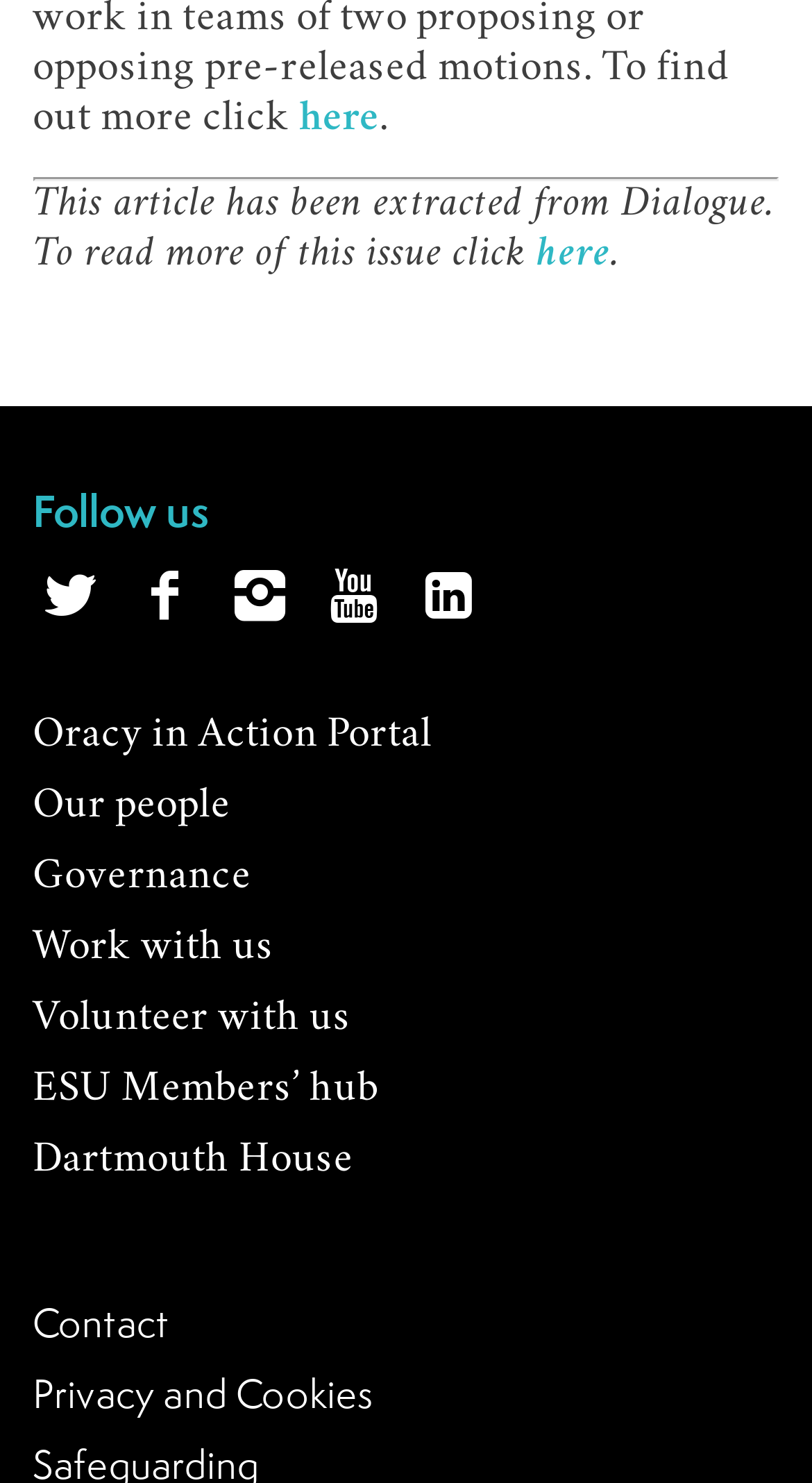Please identify the coordinates of the bounding box for the clickable region that will accomplish this instruction: "Click here to read more of this issue".

[0.661, 0.16, 0.752, 0.186]